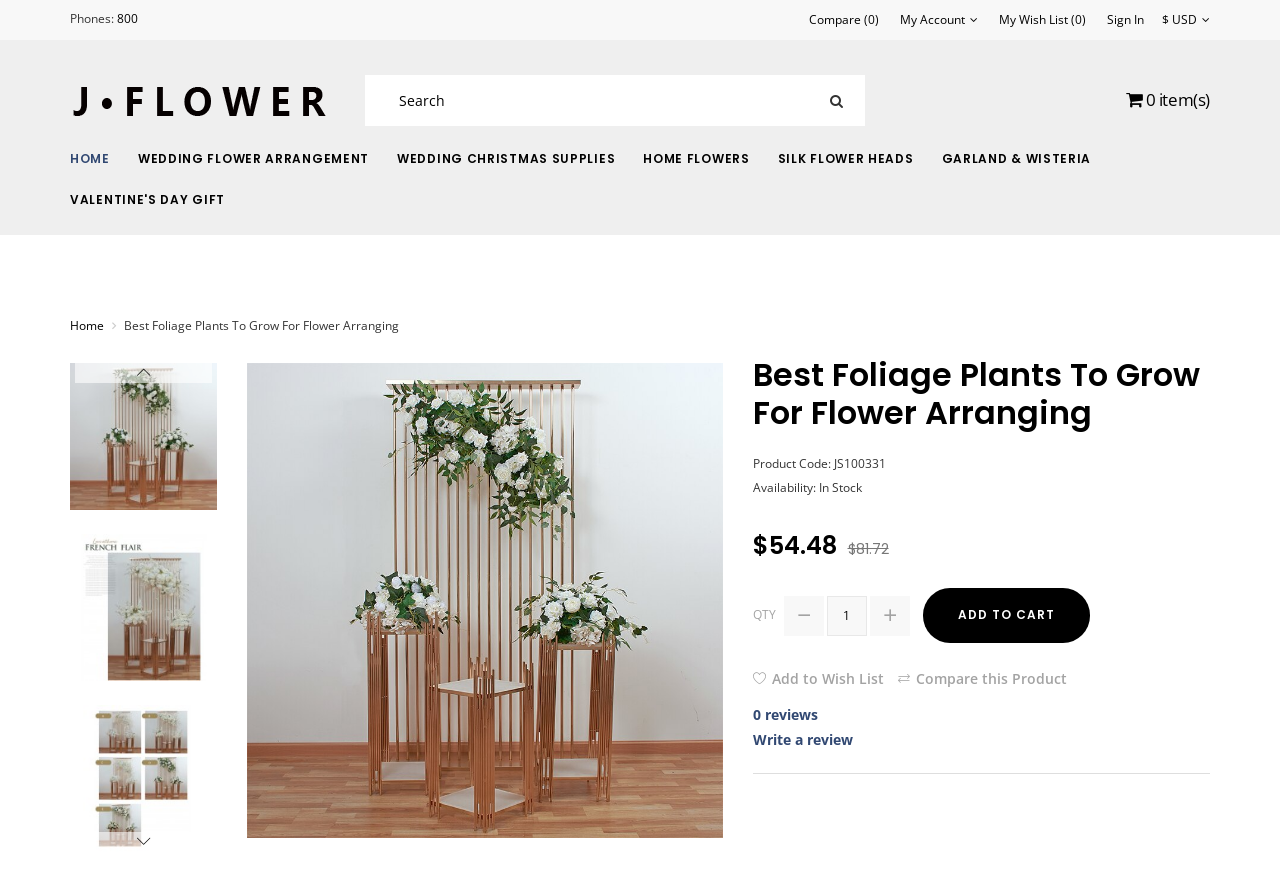Locate the bounding box coordinates of the UI element described by: "Valentine's Day Gift". The bounding box coordinates should consist of four float numbers between 0 and 1, i.e., [left, top, right, bottom].

[0.055, 0.222, 0.176, 0.239]